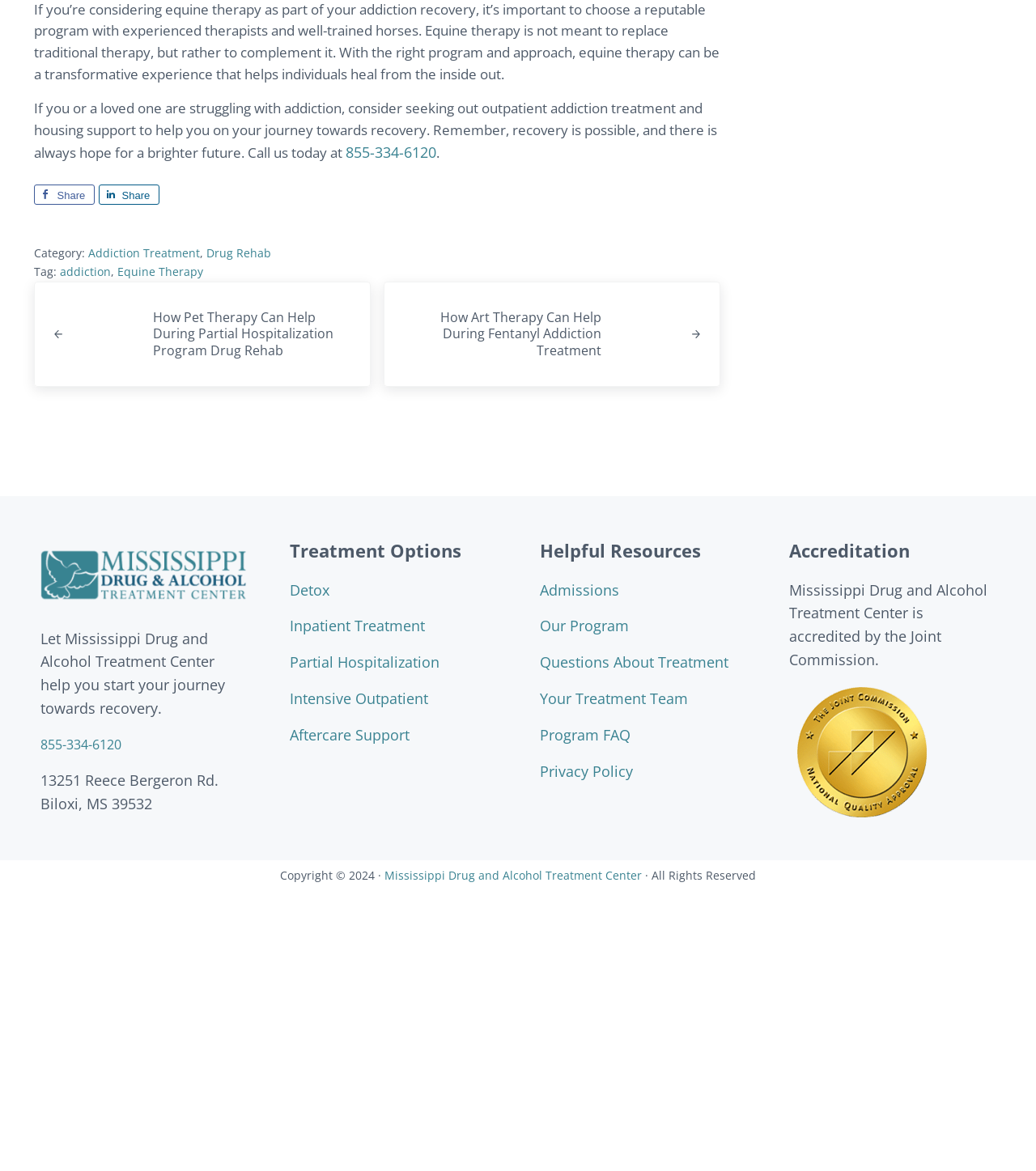What type of therapy is discussed in the article?
Answer the question using a single word or phrase, according to the image.

Equine therapy